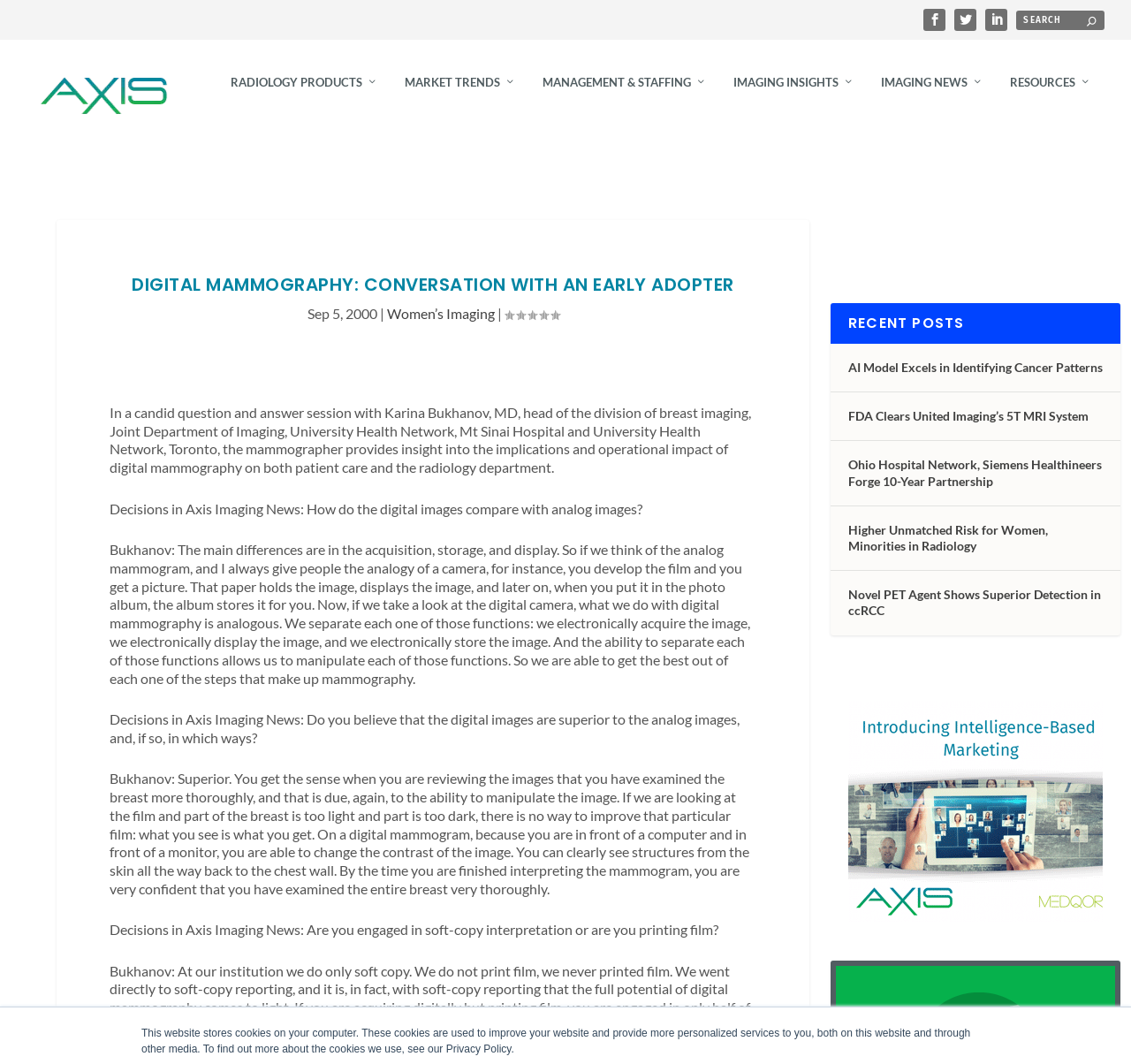Determine and generate the text content of the webpage's headline.

DIGITAL MAMMOGRAPHY: CONVERSATION WITH AN EARLY ADOPTER